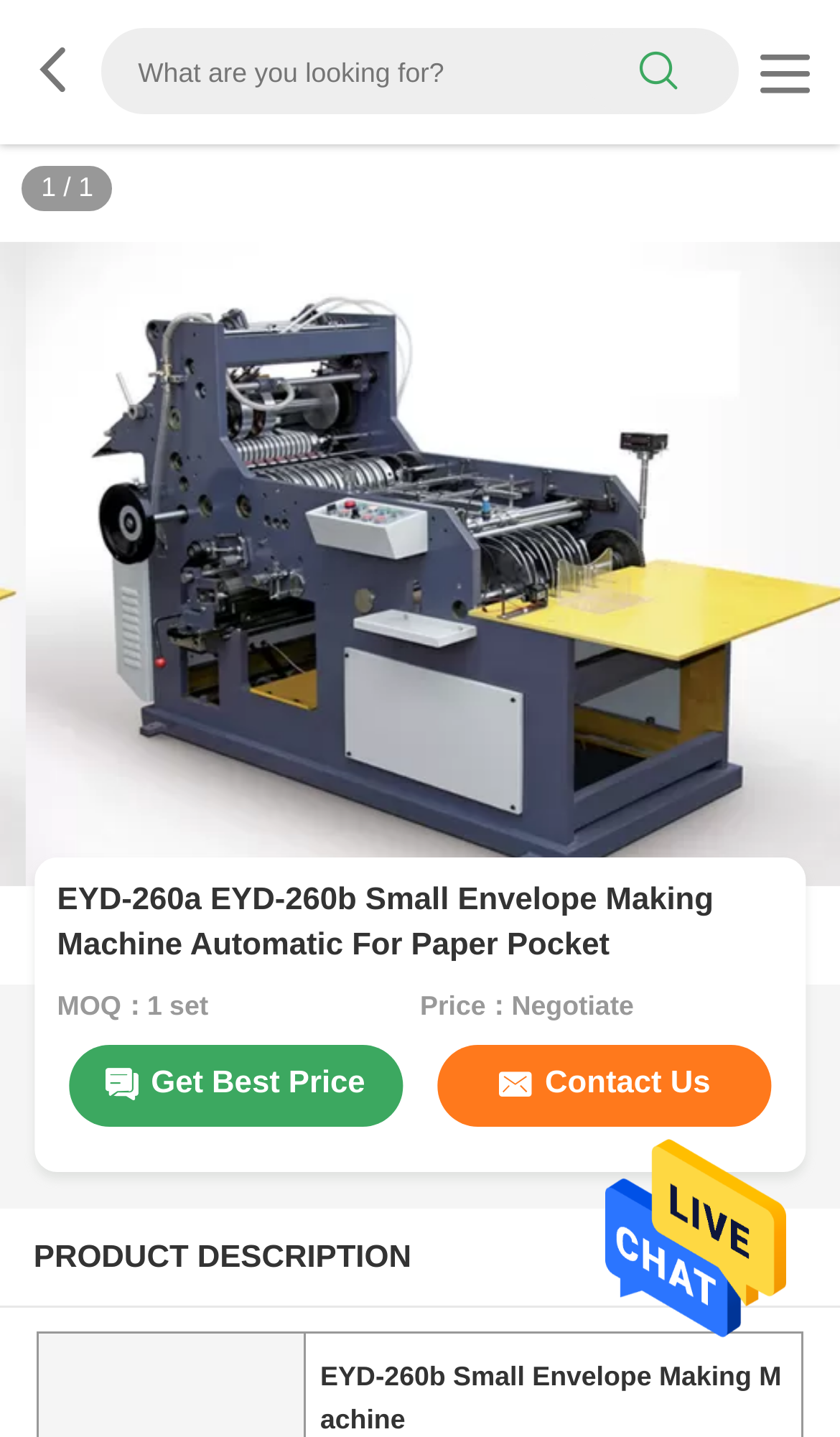What is the minimum order quantity?
Provide a detailed answer to the question using information from the image.

I found the answer by looking at the product information section, where it says 'MOQ：1 set', which stands for Minimum Order Quantity.